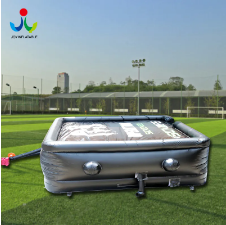What is the purpose of the valves on the inflatable?
From the details in the image, provide a complete and detailed answer to the question.

The caption states that the valves are 'crucial for inflation and deflation, ensuring easy setup and storage', implying that the valves are used for inflating and deflating the inflatable.